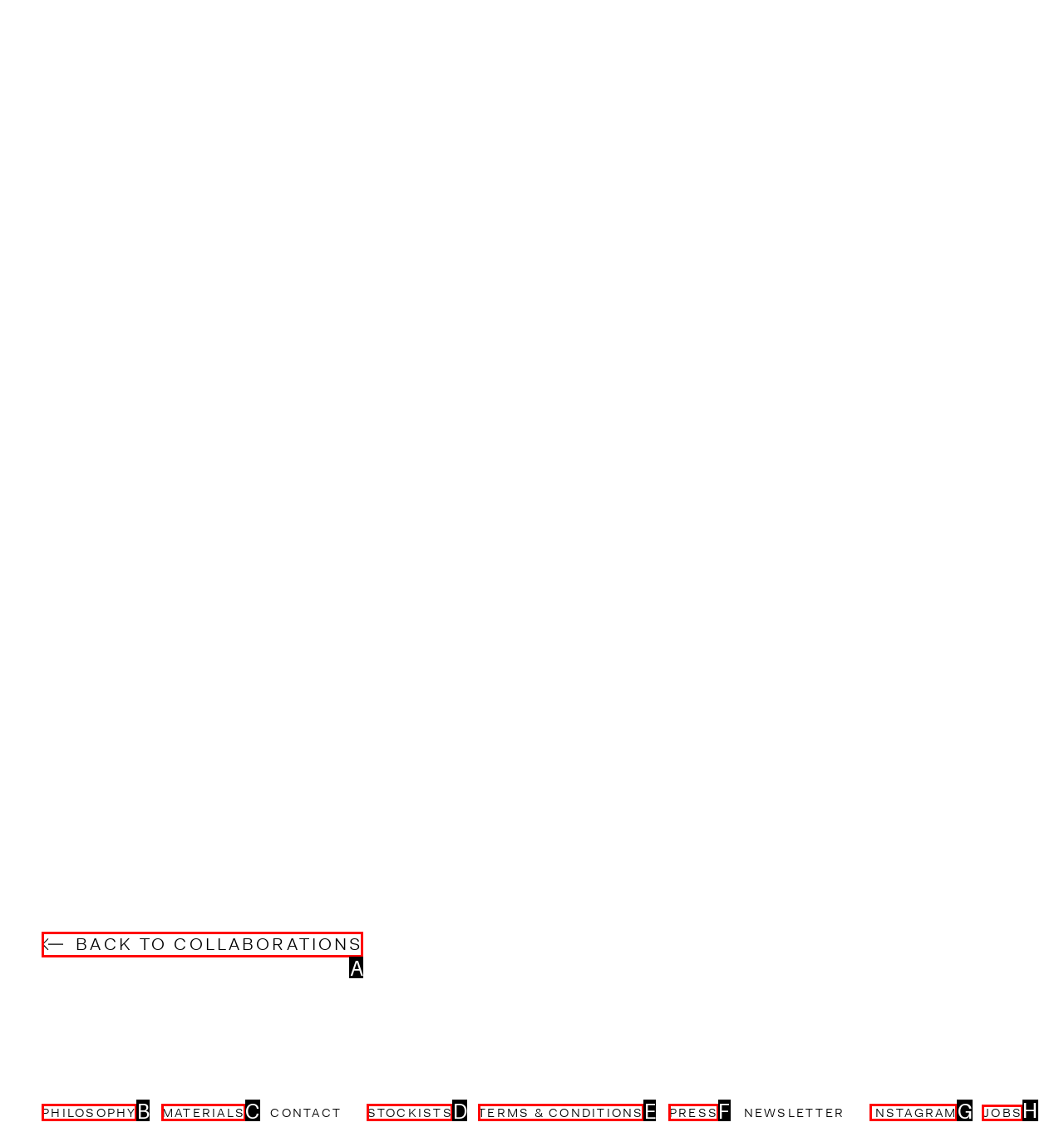Tell me which option I should click to complete the following task: explore jobs
Answer with the option's letter from the given choices directly.

H